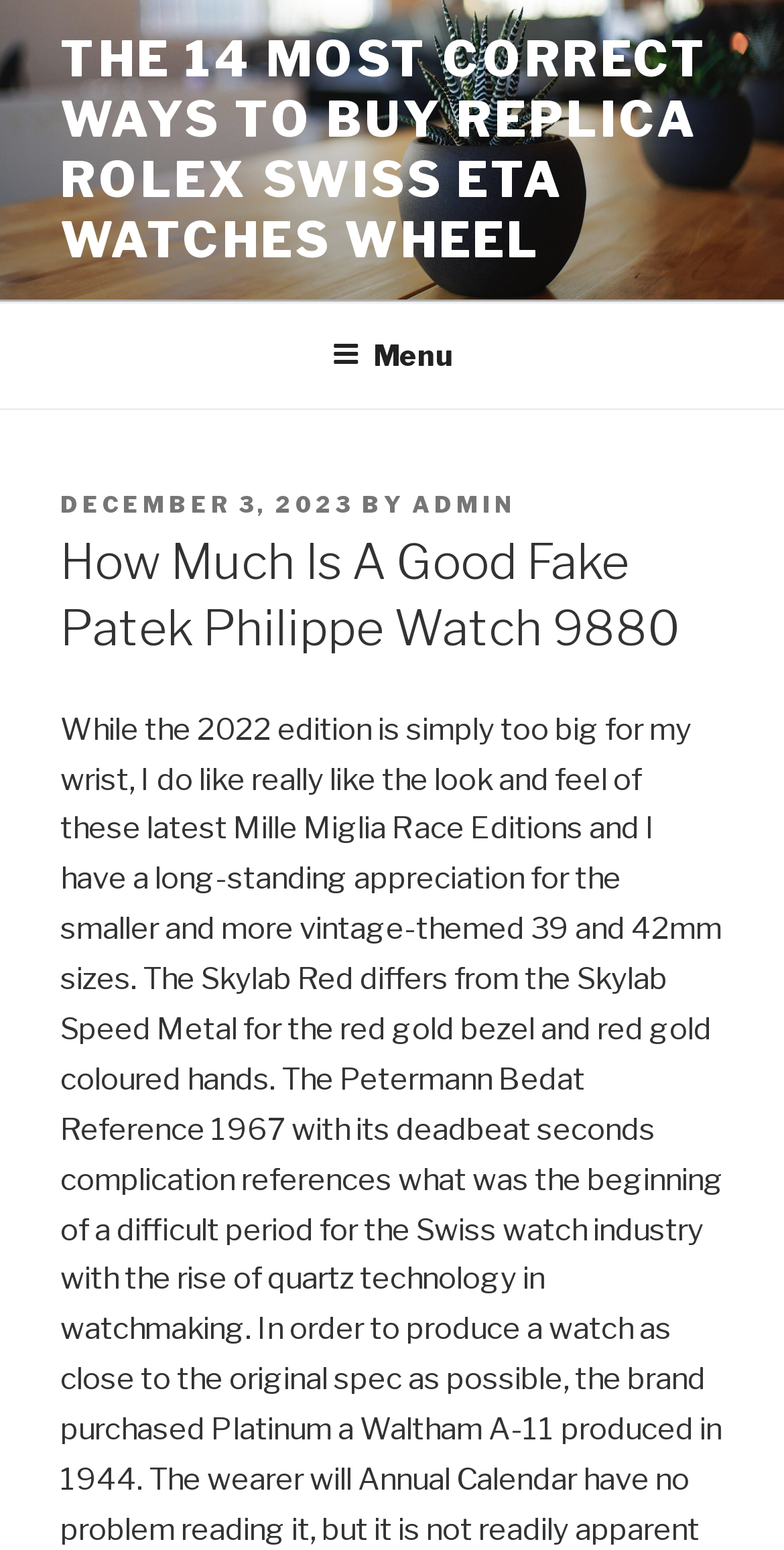Given the description "Menu", provide the bounding box coordinates of the corresponding UI element.

[0.386, 0.197, 0.614, 0.261]